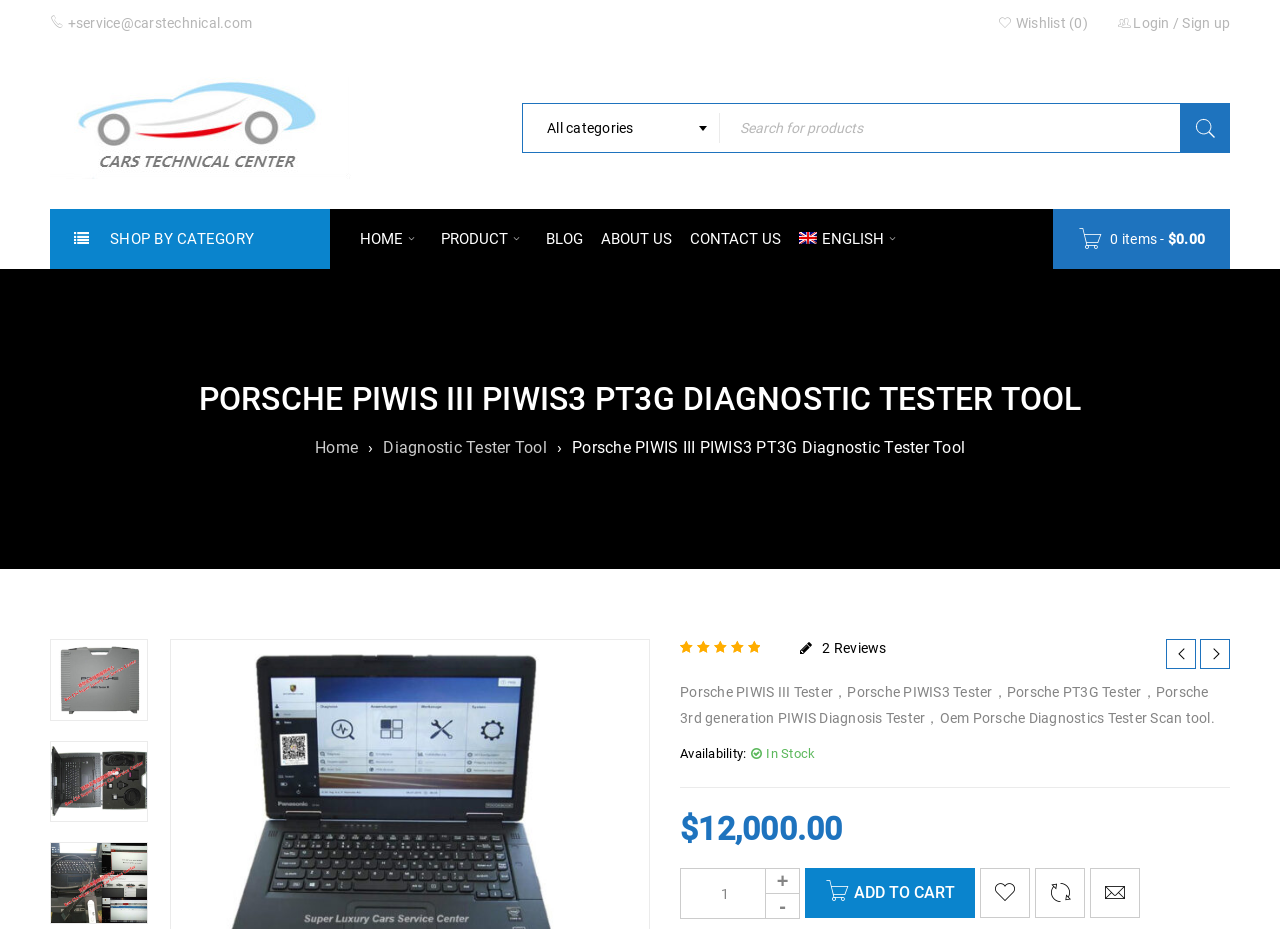What is the availability of the product?
Utilize the information in the image to give a detailed answer to the question.

I found the availability by looking at the product information section, where it says 'Availability: In Stock'. This indicates that the product is currently in stock and available for purchase.